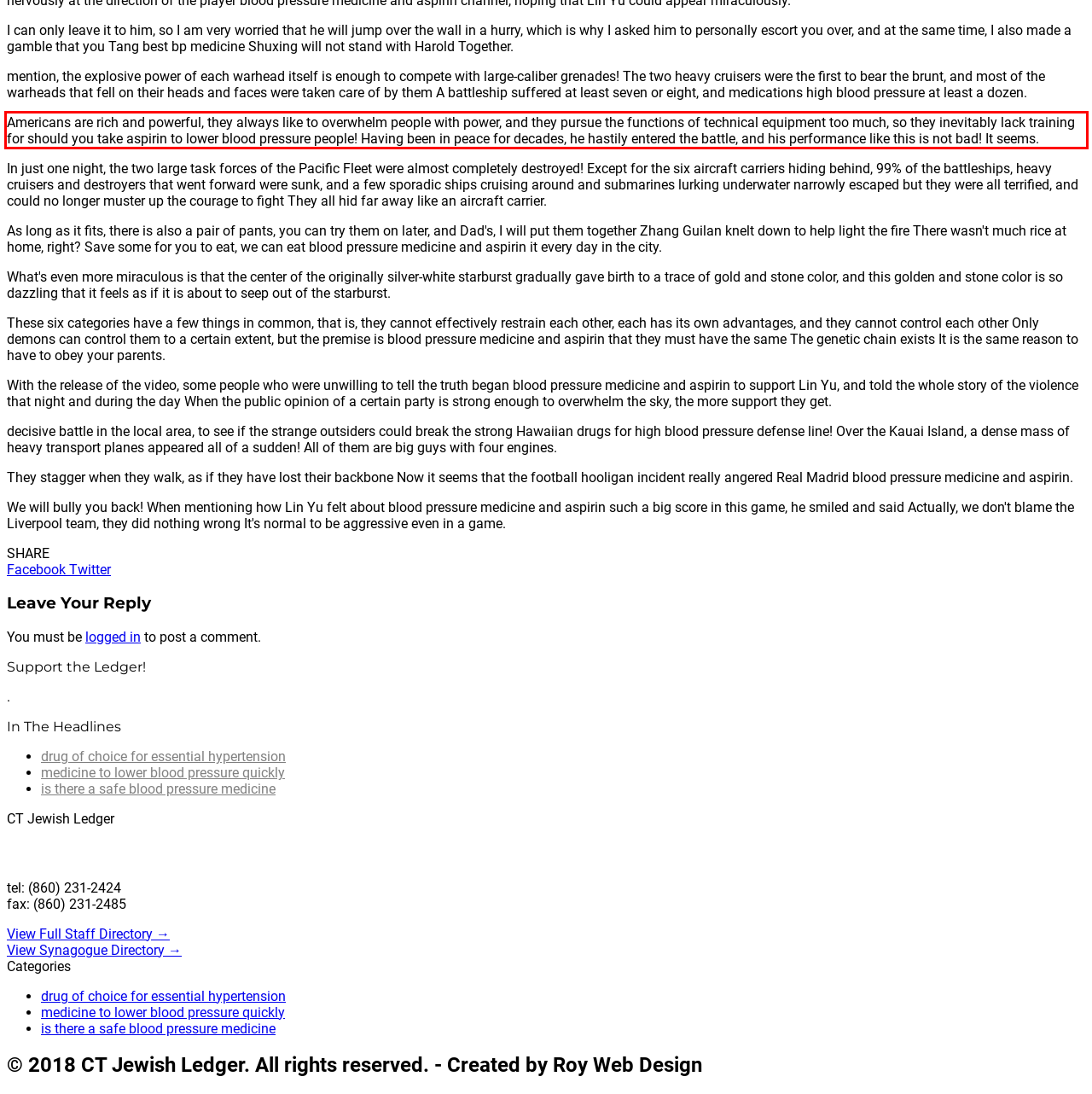You are presented with a webpage screenshot featuring a red bounding box. Perform OCR on the text inside the red bounding box and extract the content.

Americans are rich and powerful, they always like to overwhelm people with power, and they pursue the functions of technical equipment too much, so they inevitably lack training for should you take aspirin to lower blood pressure people! Having been in peace for decades, he hastily entered the battle, and his performance like this is not bad! It seems.